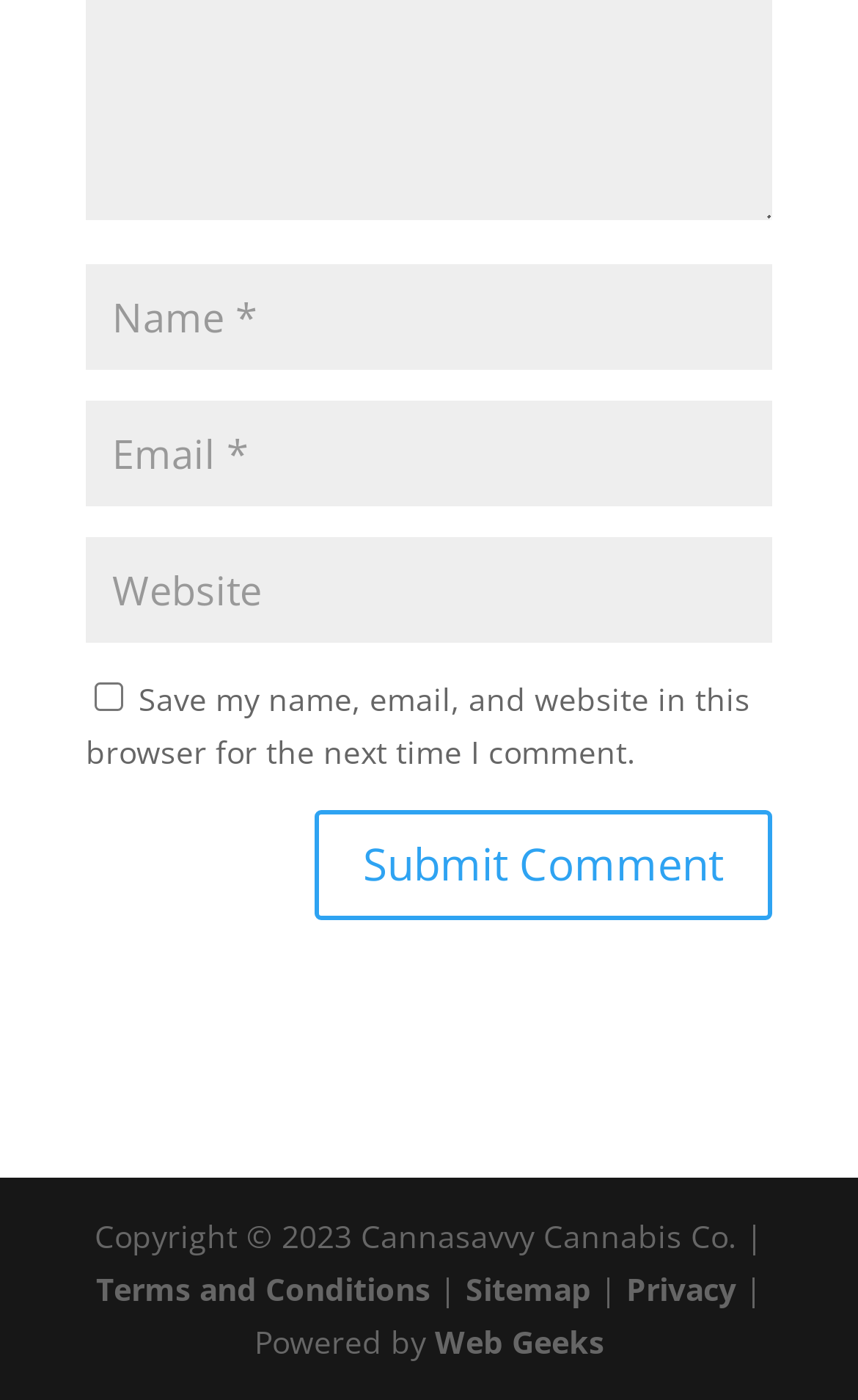Find the bounding box coordinates for the element described here: "input value="Email *" aria-describedby="email-notes" name="email"".

[0.1, 0.287, 0.9, 0.362]